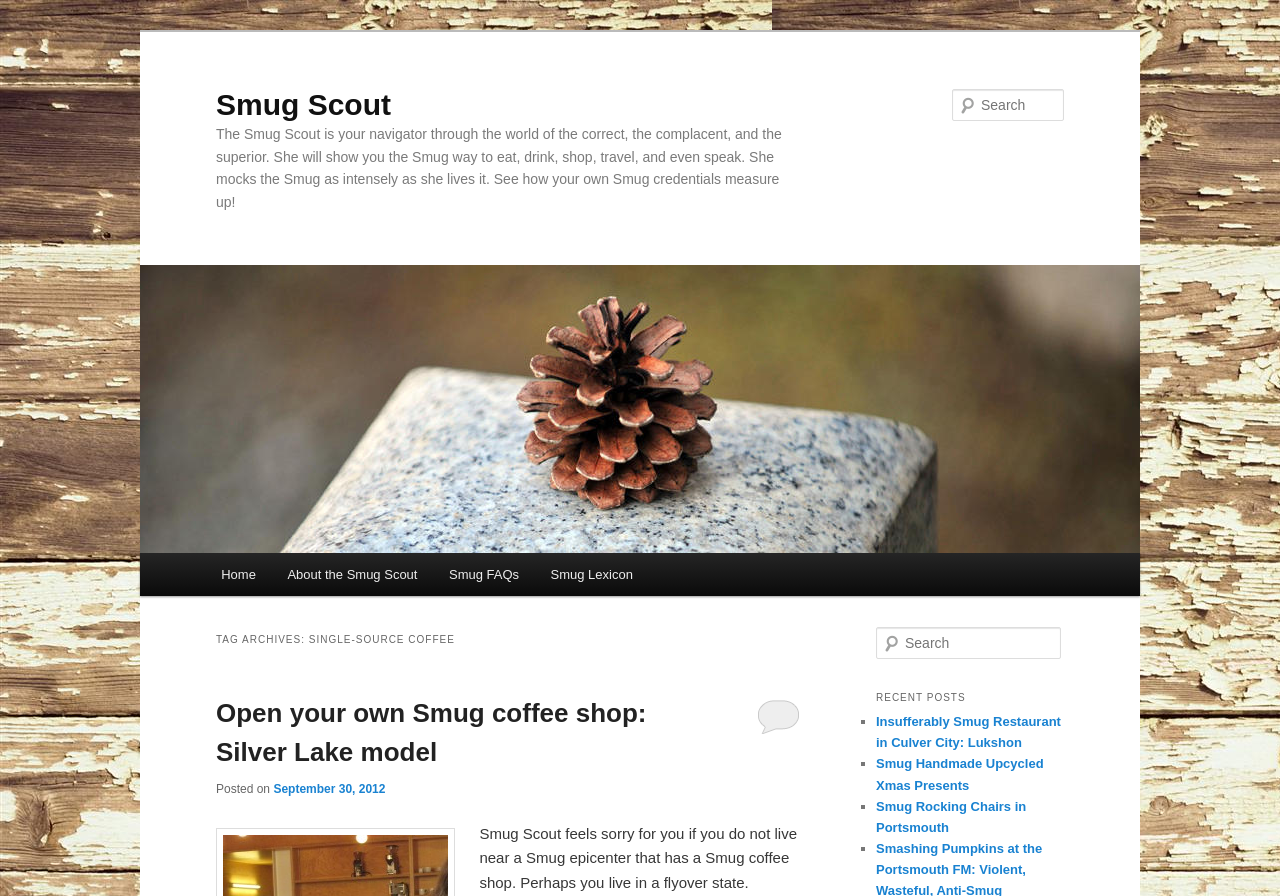Explain the features and main sections of the webpage comprehensively.

The webpage is about Smug Scout, a blog or website that focuses on the concept of "smugness" in various aspects of life, including food, drink, shopping, travel, and speech. At the top of the page, there is a heading that reads "Smug Scout" and a link with the same text. Below this, there is a longer heading that describes the purpose of Smug Scout, which is to guide readers through the world of correct, complacent, and superior living.

To the right of the top heading, there is an image with the same alt text "Smug Scout". Below the image, there is a search bar with a label "Search" and a text box where users can input their search queries.

On the left side of the page, there is a main menu with links to different sections of the website, including "Home", "About the Smug Scout", "Smug FAQs", and "Smug Lexicon". Below the main menu, there is a section titled "TAG ARCHIVES: SINGLE-SOURCE COFFEE" which appears to be a category or tag archive page.

Within this section, there is a heading that reads "Open your own Smug coffee shop: Silver Lake model" followed by a link to a specific article or post. Below this, there is a date "September 30, 2012" and a link to the same article or post. Further down, there is a section titled "RECENT POSTS" which lists several recent articles or posts, each with a bullet point and a link to the full article.

Throughout the page, there are several instances of the text "Search" which appear to be related to the search functionality. Overall, the webpage has a clean and organized layout, with clear headings and concise text that guides the reader through the different sections and features of the website.